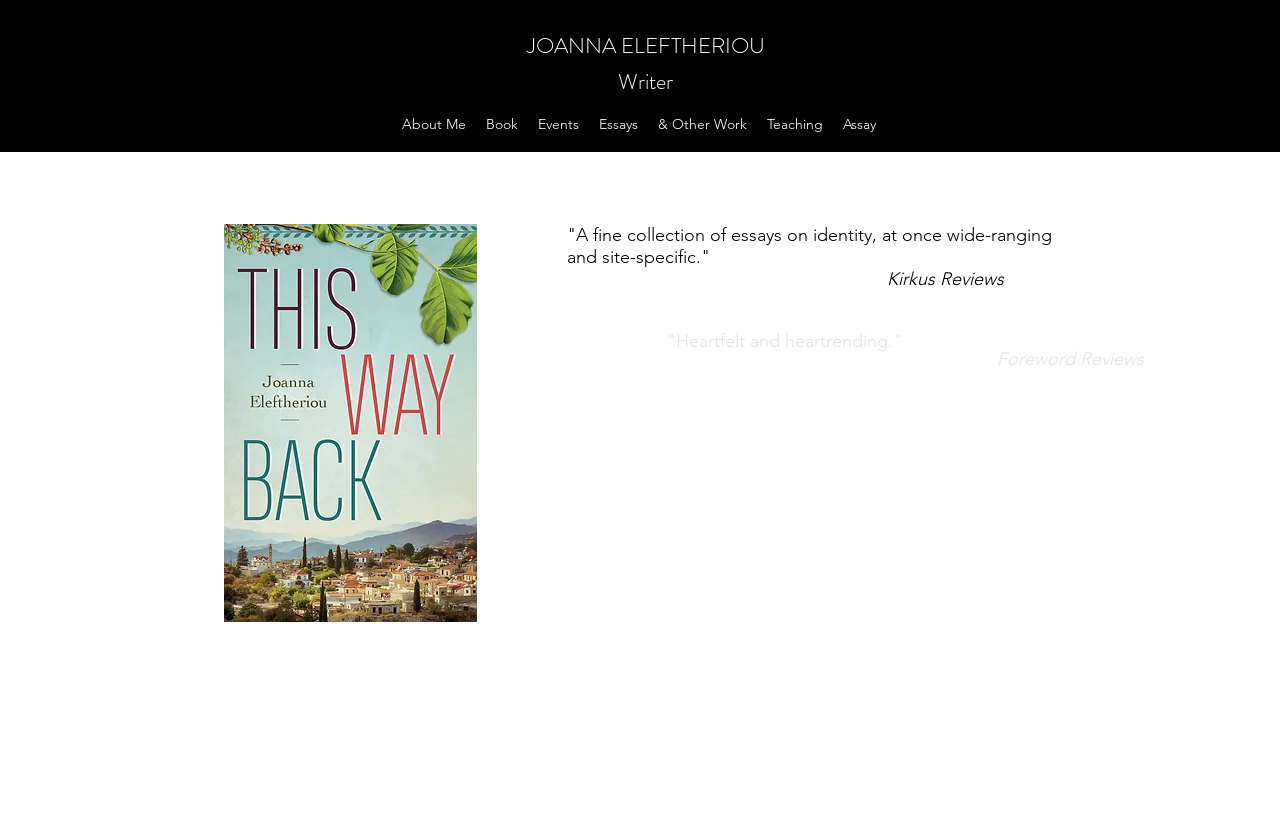Find the bounding box coordinates for the area that should be clicked to accomplish the instruction: "Explore the 'Essays' section".

[0.46, 0.131, 0.506, 0.167]